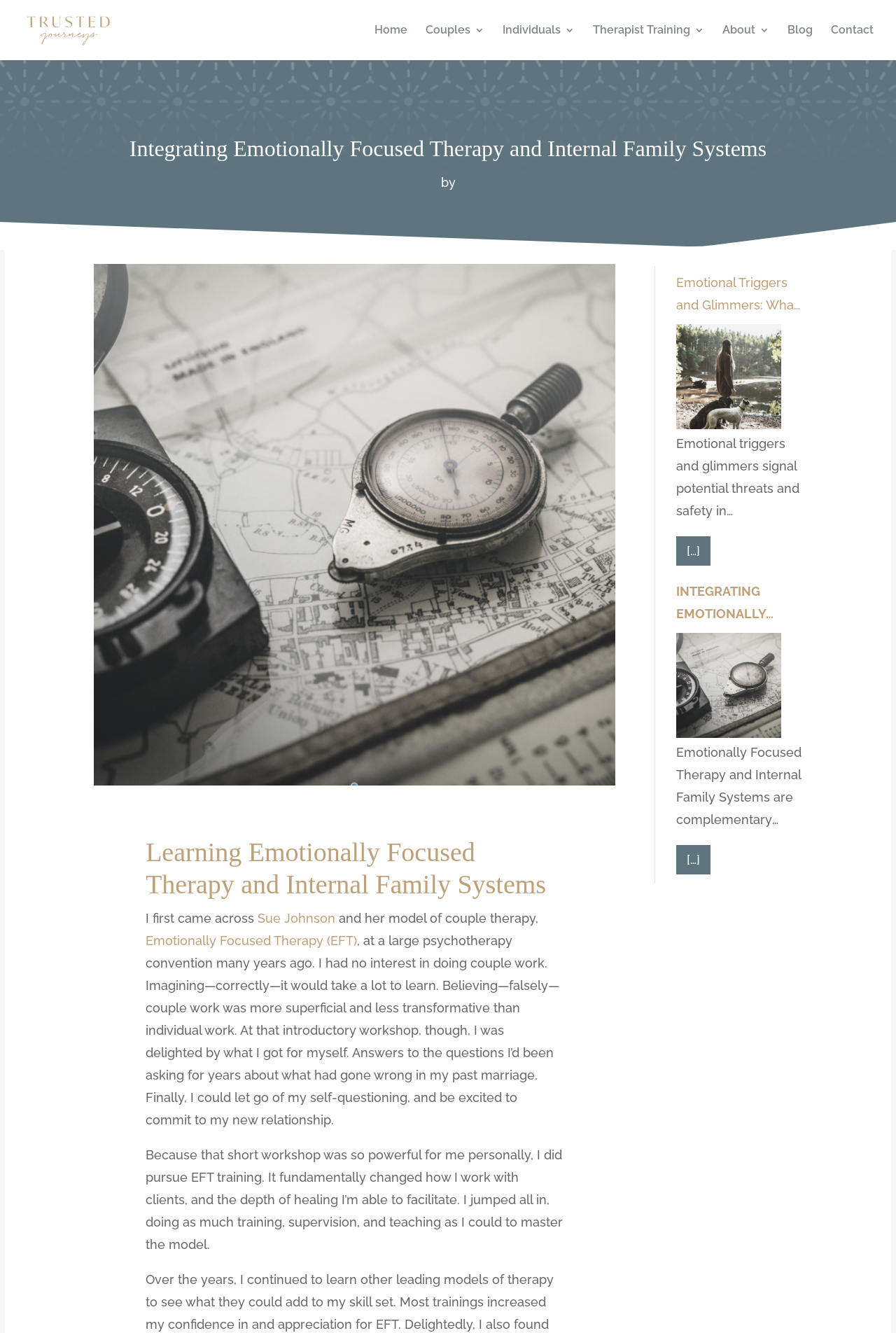Locate the bounding box coordinates of the UI element described by: "Couples". Provide the coordinates as four float numbers between 0 and 1, formatted as [left, top, right, bottom].

[0.475, 0.019, 0.541, 0.045]